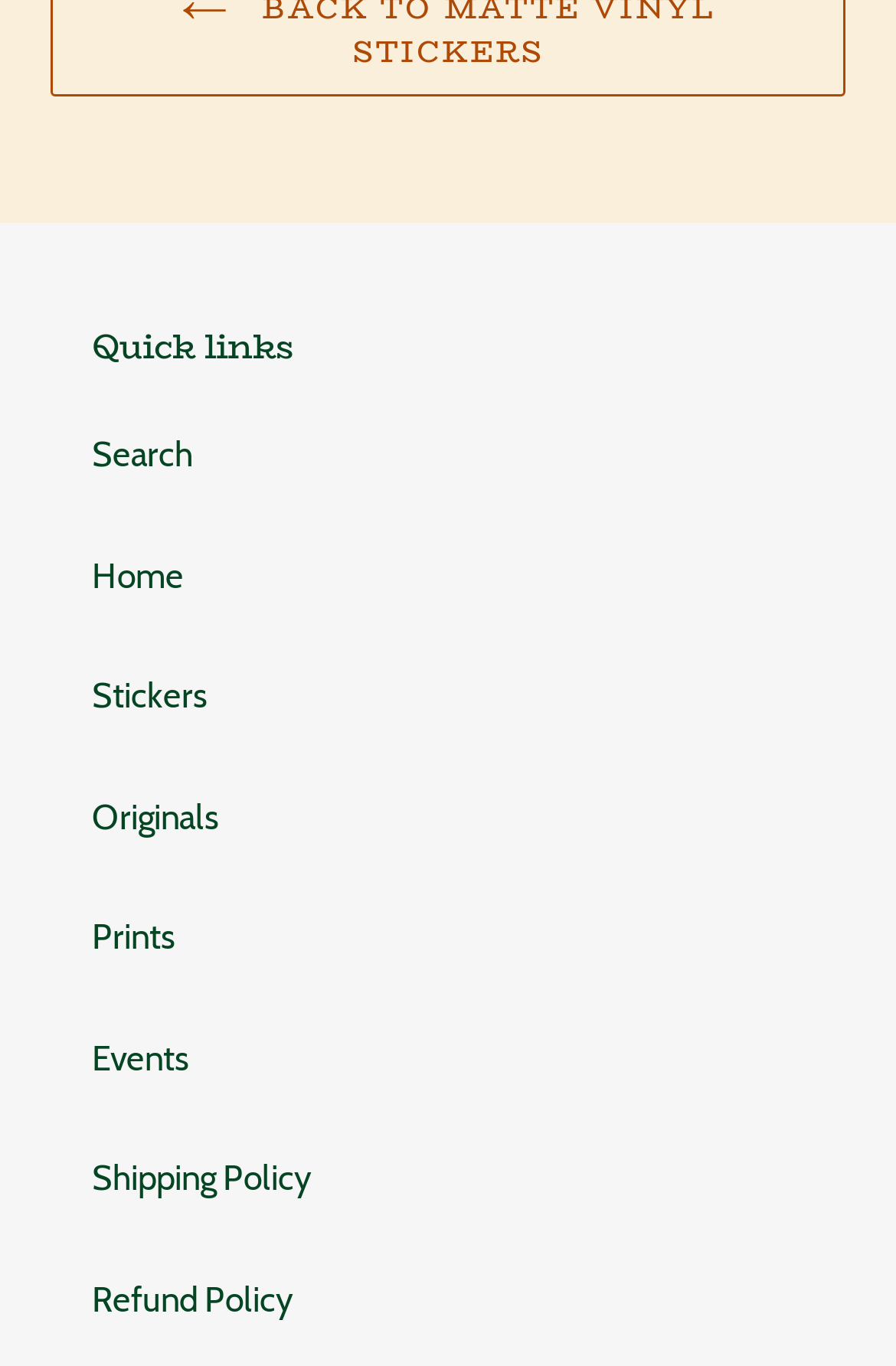Determine the bounding box coordinates for the region that must be clicked to execute the following instruction: "view shipping policy".

[0.103, 0.848, 0.349, 0.878]